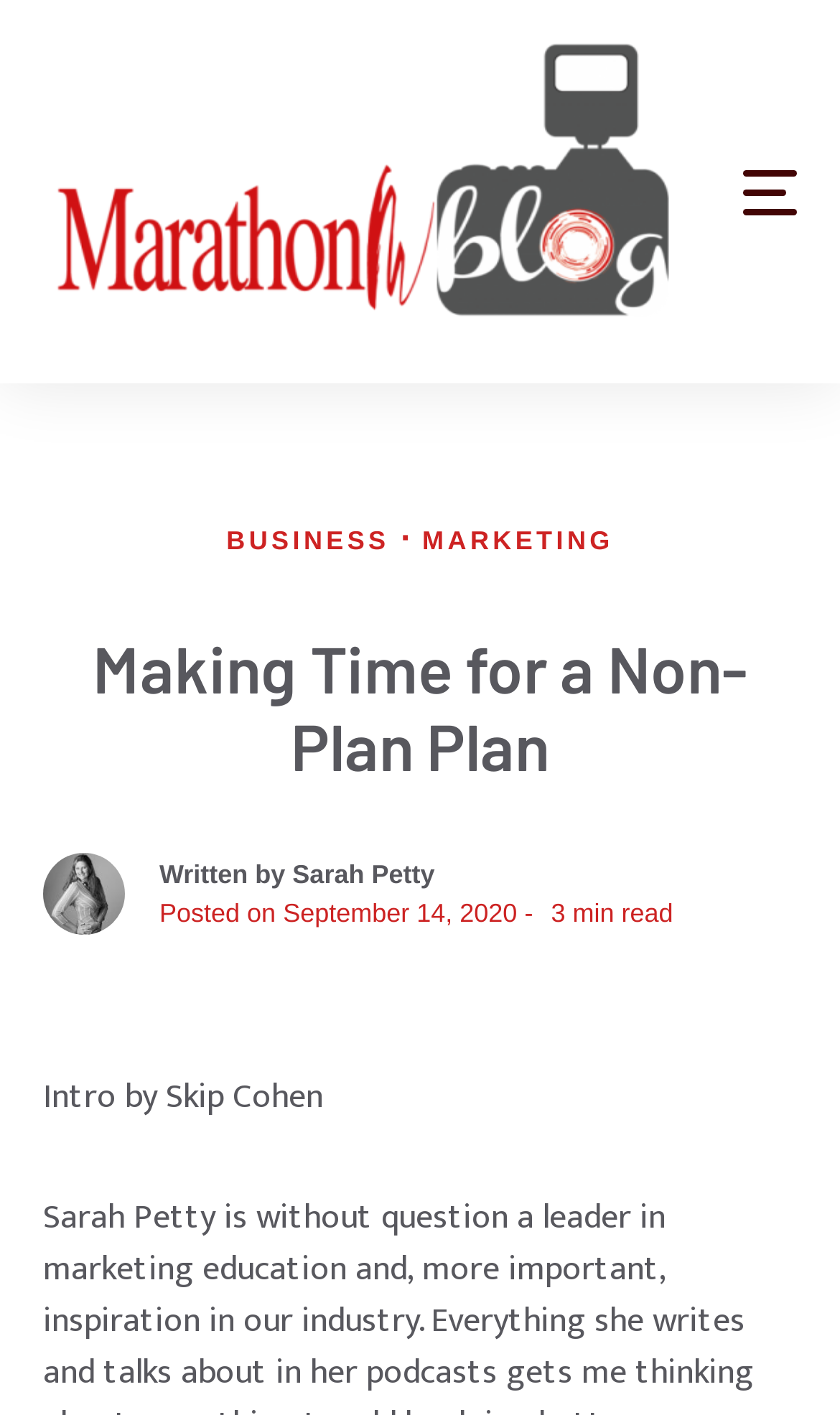Answer the following query with a single word or phrase:
What is the name of the photography blog?

Photography Blog